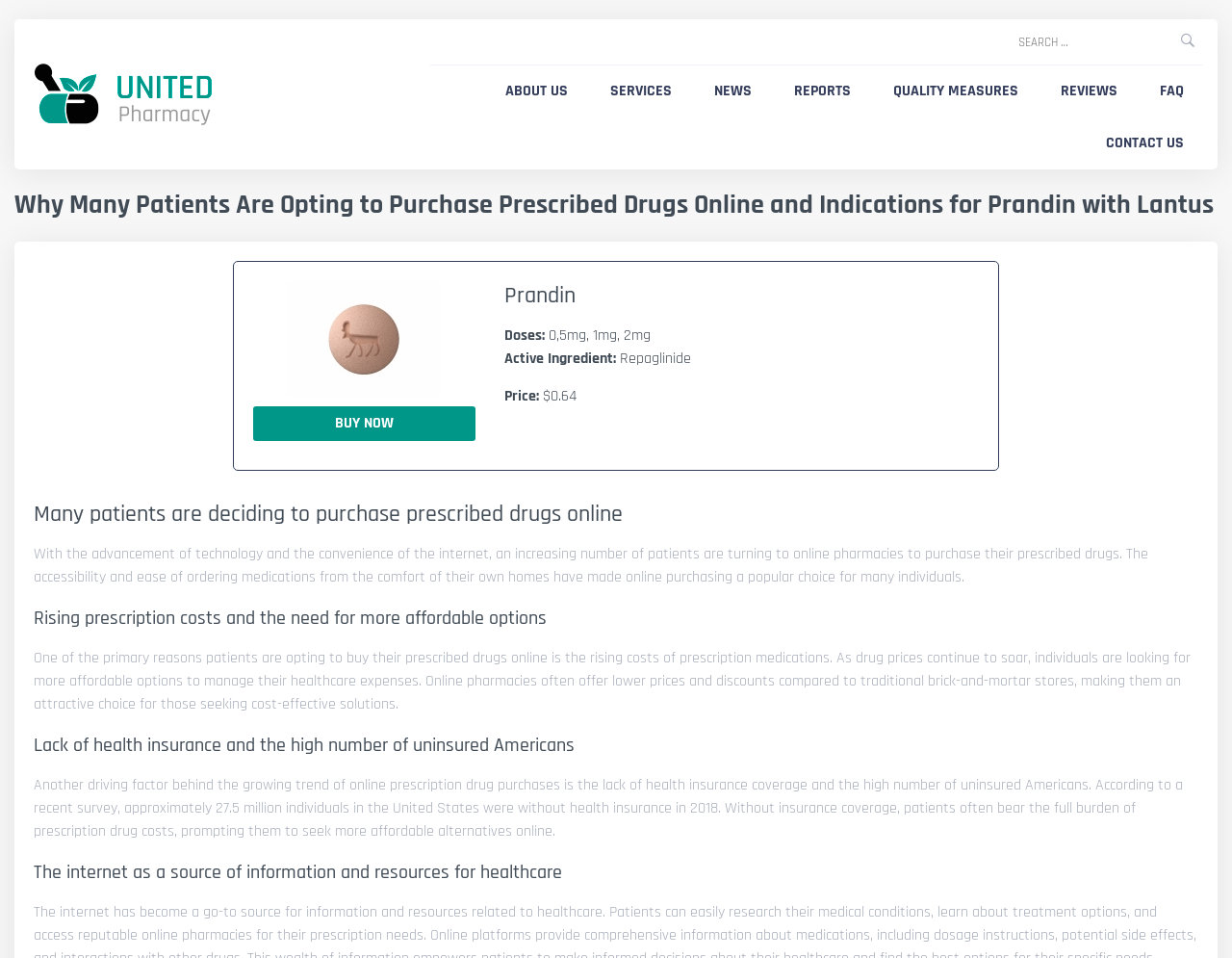What is the price of Prandin?
Please provide a single word or phrase in response based on the screenshot.

$0.64